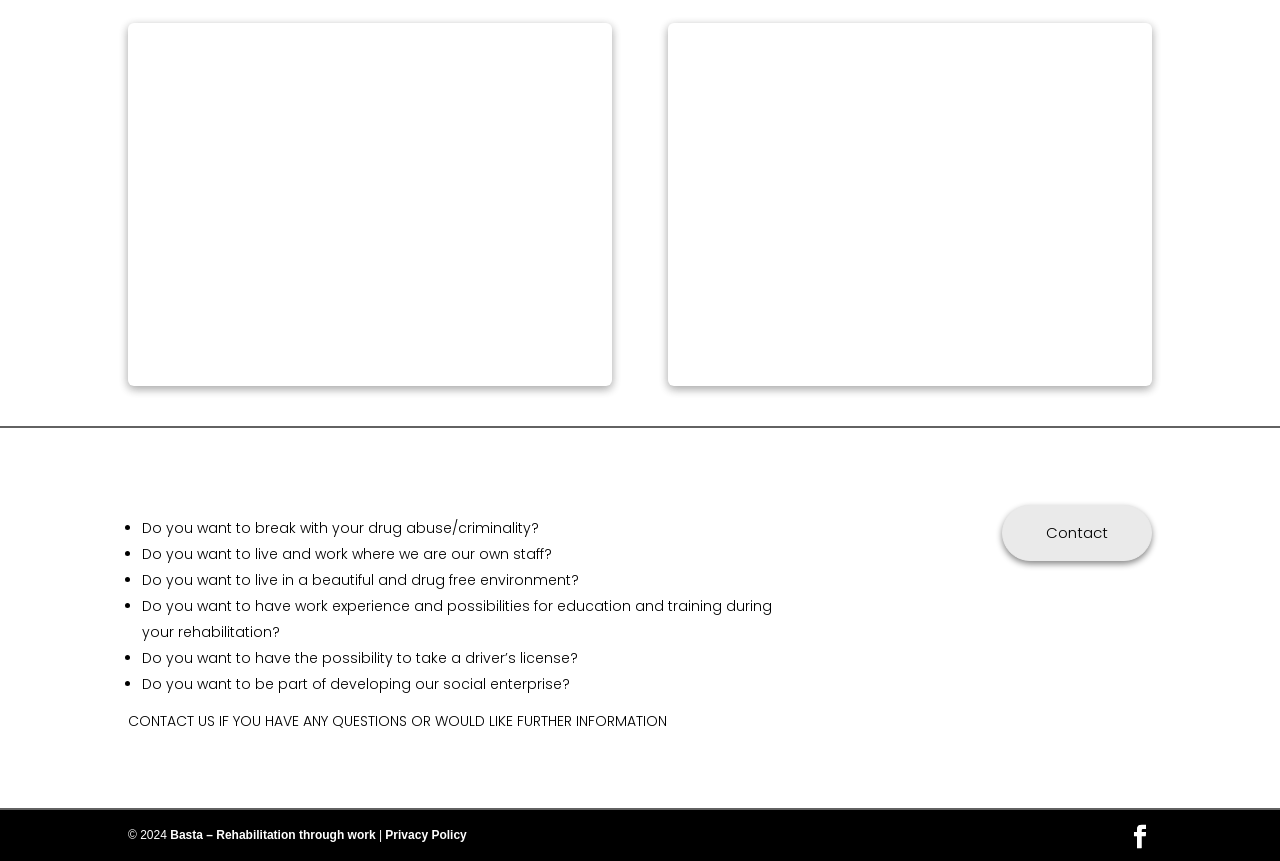What is the purpose of the 'Contact' link?
Please give a detailed and thorough answer to the question, covering all relevant points.

The 'Contact' link is likely intended for individuals who have questions about the rehabilitation program or would like to receive further information about the services offered.